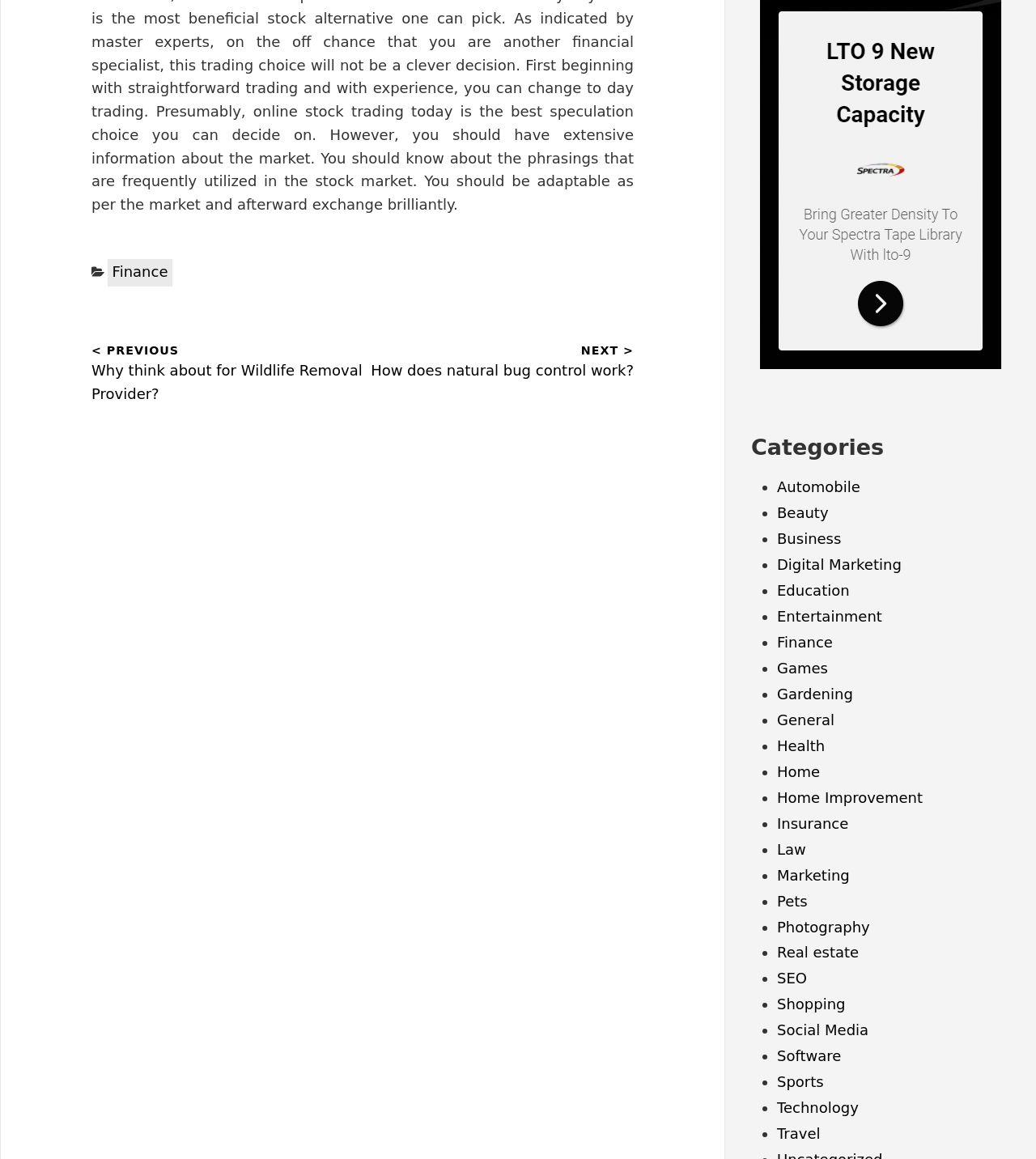Identify the bounding box coordinates of the element that should be clicked to fulfill this task: "Go to the previous post". The coordinates should be provided as four float numbers between 0 and 1, i.e., [left, top, right, bottom].

[0.088, 0.294, 0.35, 0.351]